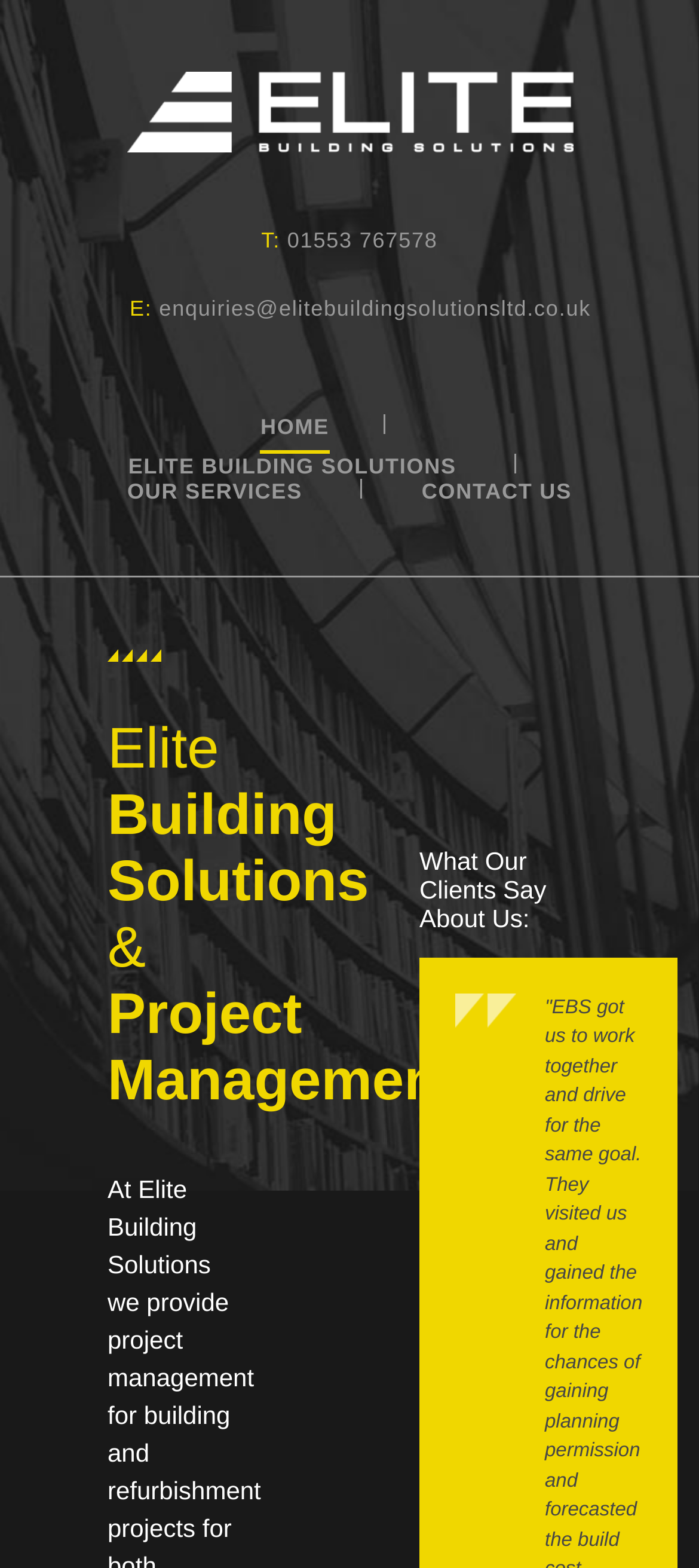Describe in detail what you see on the webpage.

The webpage is the homepage of Elite Building Solutions, a company that provides building solutions and project management services. At the top left corner, there is a logo of Elite Building Solutions, which is an image linked to the company's homepage. 

Below the logo, there is a section that displays the company's contact information. This section includes a label "T:" followed by the phone number "01553 767578", and another label "E:" followed by the email address "enquiries@elitebuildingsolutionsltd.co.uk". 

To the right of the logo, there is a navigation menu that consists of four links: "HOME", "ELITE BUILDING SOLUTIONS", "OUR SERVICES", and "CONTACT US". These links are positioned horizontally, with "HOME" on the left and "CONTACT US" on the right.

Further down the page, there is a heading that reads "Elite Building Solutions & Project Management". This heading is centered and takes up a significant portion of the page.

Below the heading, there is a section that appears to be a testimonial or review section, with a label "What Our Clients Say About Us:". This section is positioned near the bottom of the page.